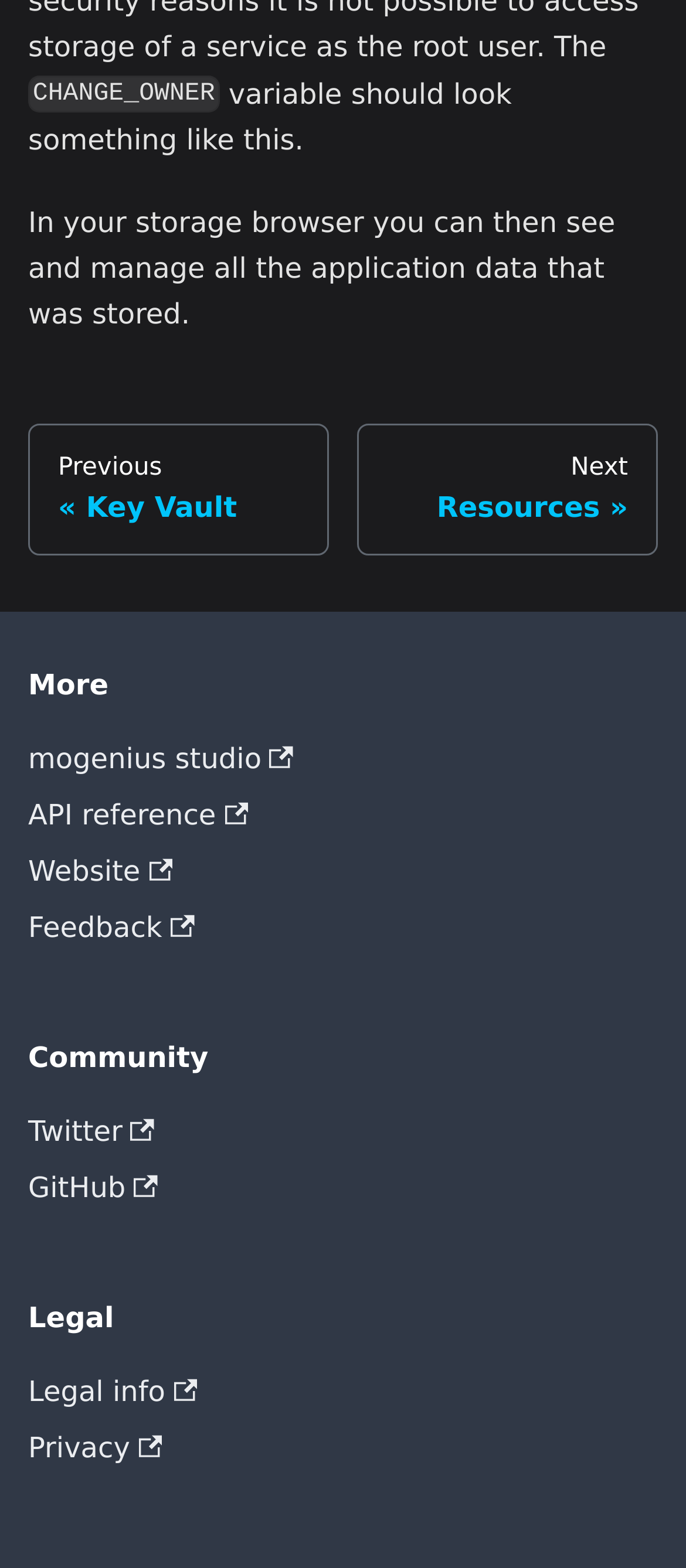What is the 'More' section for?
From the screenshot, supply a one-word or short-phrase answer.

Links to resources